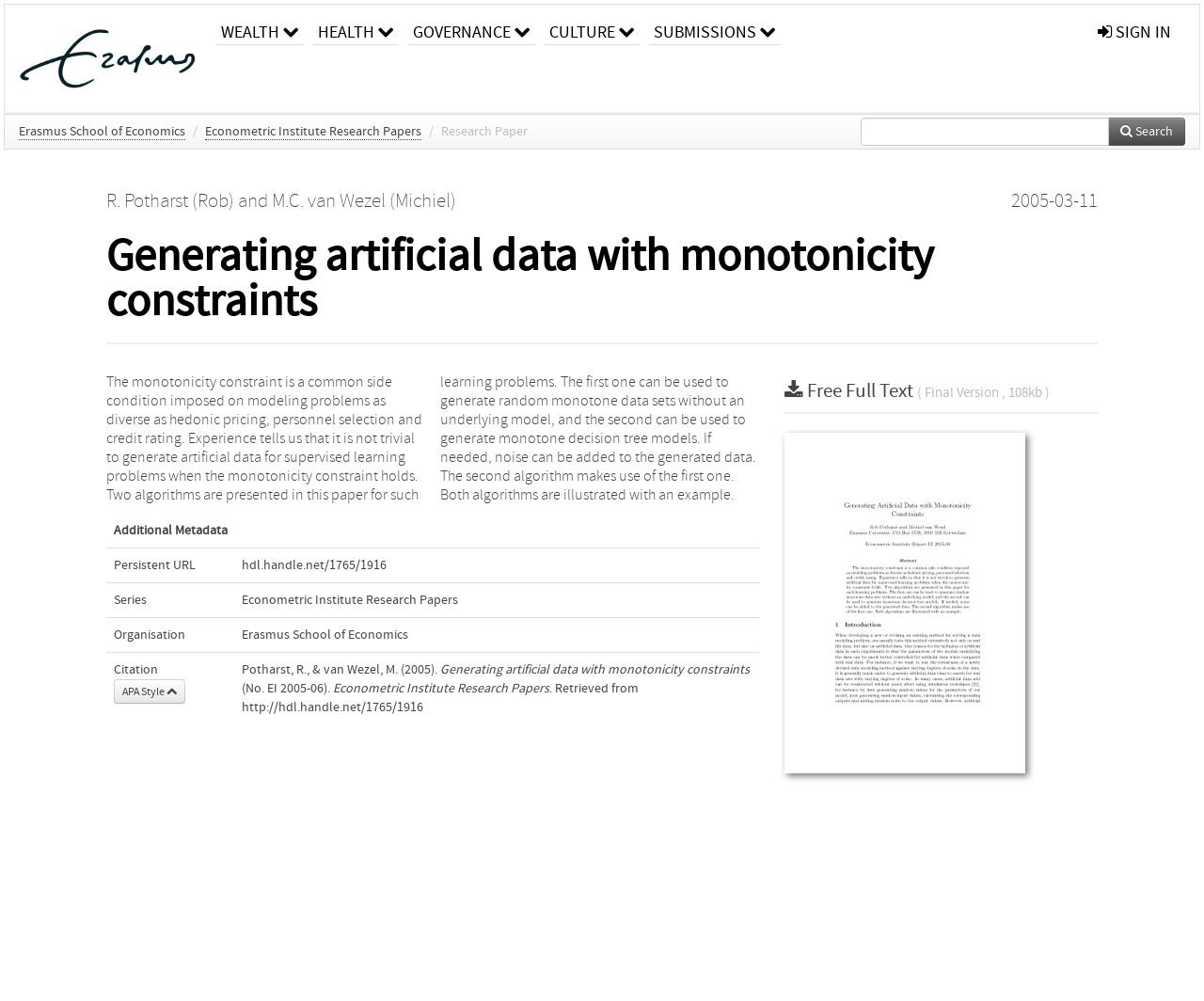Describe every aspect of the webpage in a detailed manner.

This webpage is a repository page for a research paper titled "Generating artificial data with monotonicity constraints" from Erasmus University. At the top left, there is a university logo and a link to the university website. Below the logo, there are five main categories: WEALTH, HEALTH, GOVERNANCE, CULTURE, and SUBMISSIONS, each represented by a link. On the top right, there is a sign-in button.

Below the categories, there is a breadcrumb navigation bar with links to Erasmus School of Economics and Econometric Institute Research Papers. Next to the navigation bar, there is a search box with a search icon.

The main content of the page is divided into two sections. The first section has a heading with the title of the research paper, followed by a brief abstract that describes the paper's content. The abstract explains that the paper presents two algorithms for generating artificial data with monotonicity constraints, which can be used in various modeling problems.

The second section is a table with additional metadata about the paper. The table has five rows, each with two columns. The columns display information such as the persistent URL, series, organization, and citation style. Each row has a link to the corresponding information.

Below the table, there are two links: one to download the full text of the paper and another to view the cover of the paper. The cover link is accompanied by a thumbnail image of the cover.